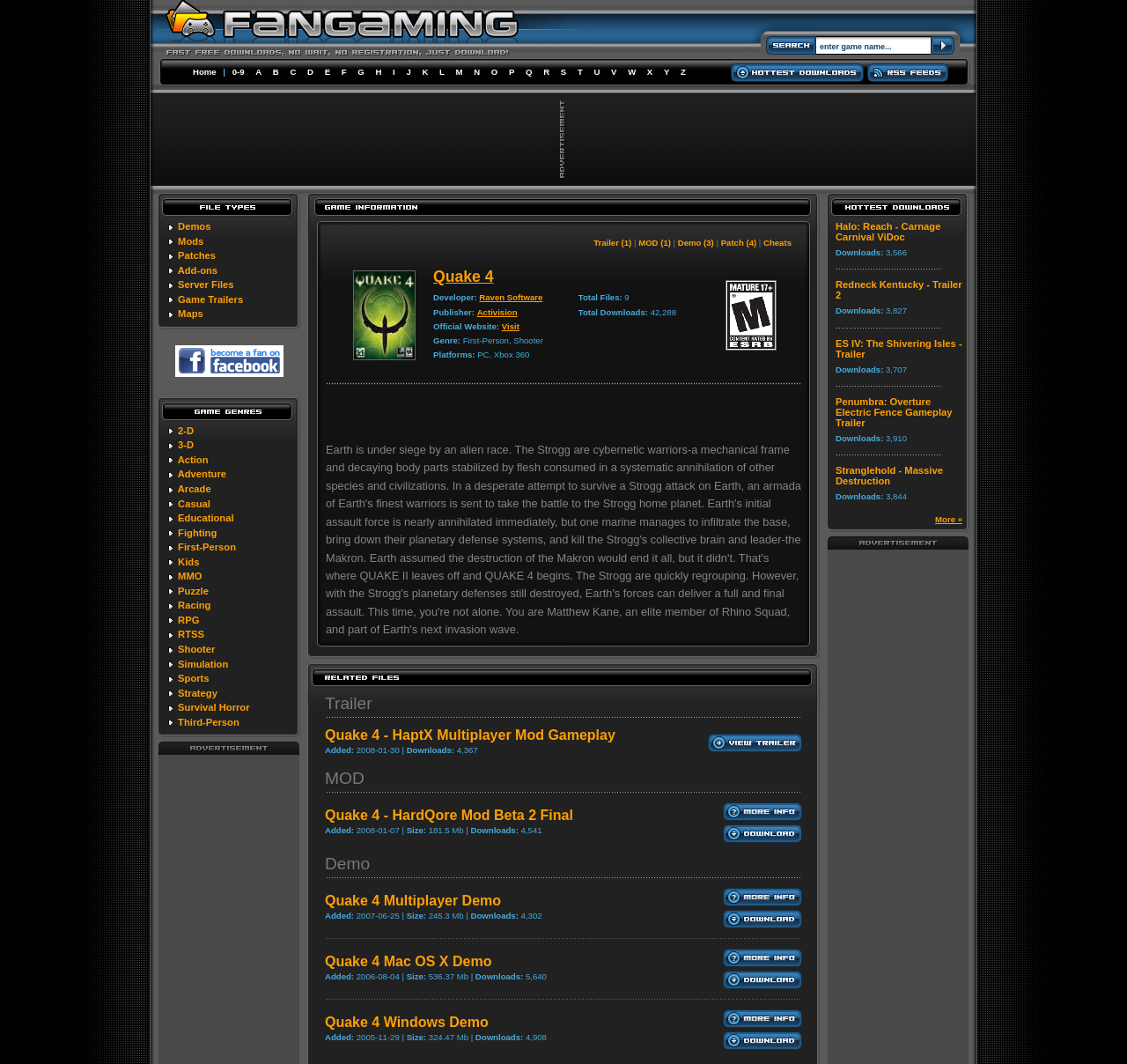What can be entered in the text box?
Refer to the image and provide a detailed answer to the question.

The text box is located in the middle of the webpage, and it has a placeholder text 'enter game name...'. This suggests that users can enter the name of a game in this text box.